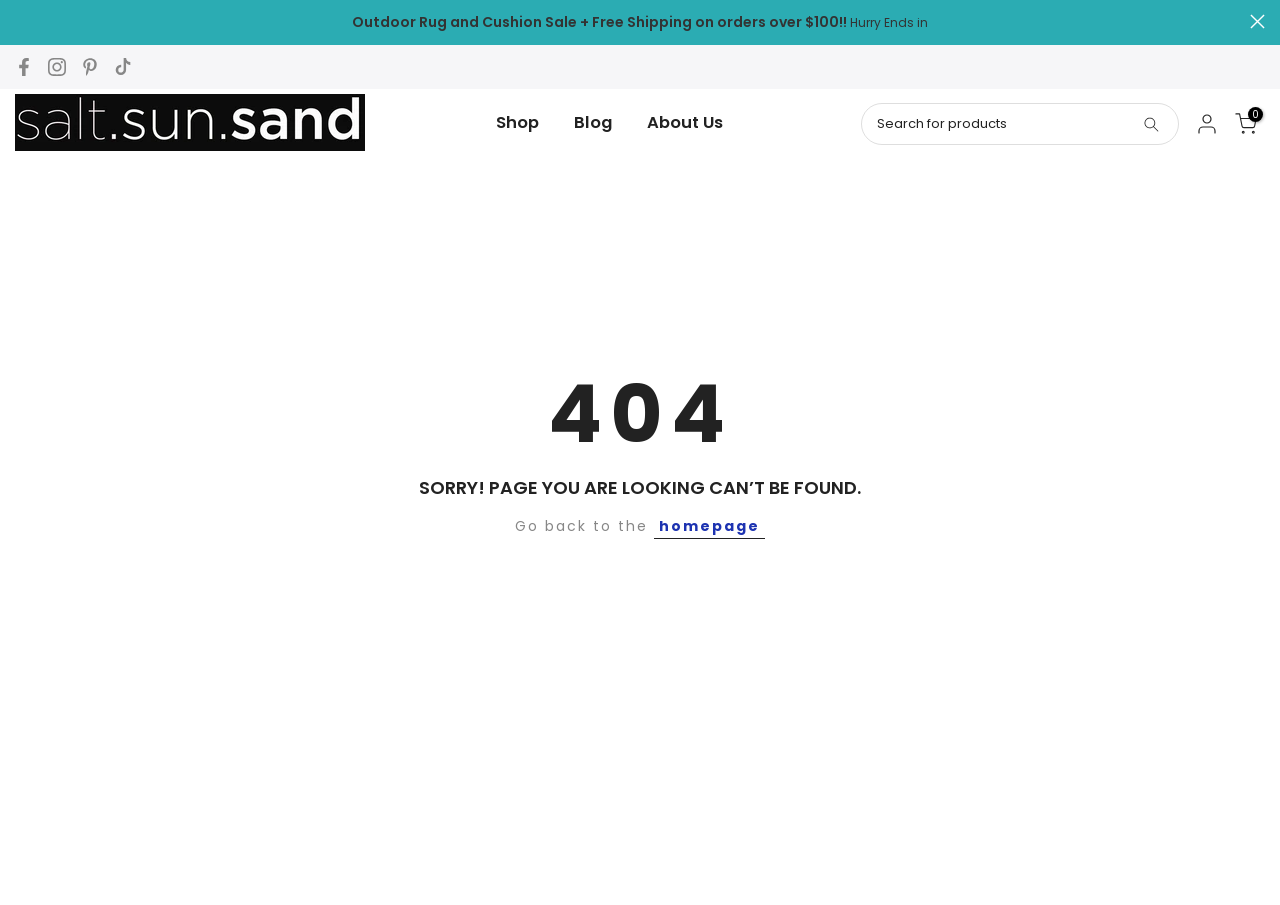Find the bounding box coordinates of the clickable area that will achieve the following instruction: "Search for a topic".

None